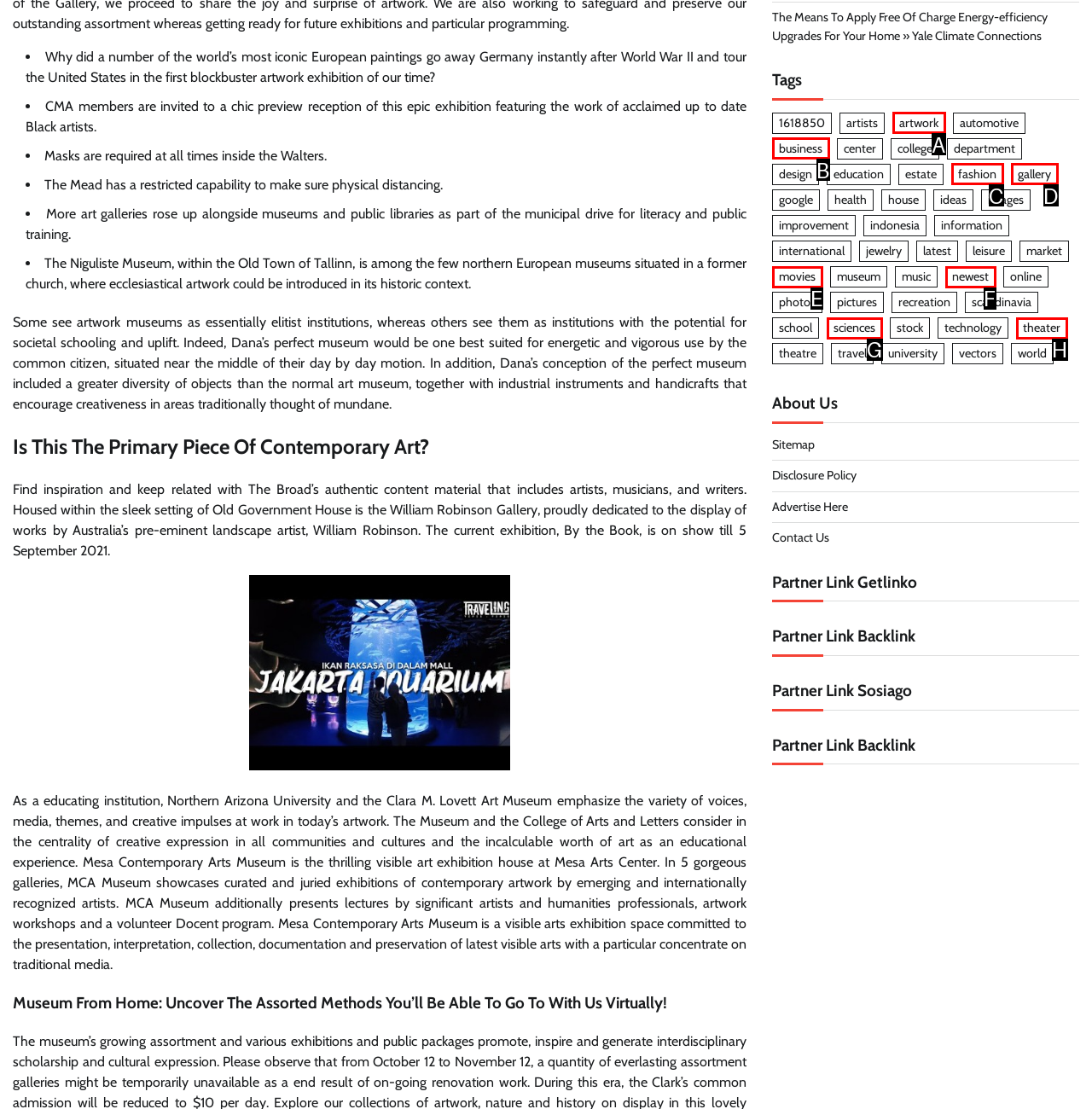Choose the HTML element that matches the description: artwork
Reply with the letter of the correct option from the given choices.

A